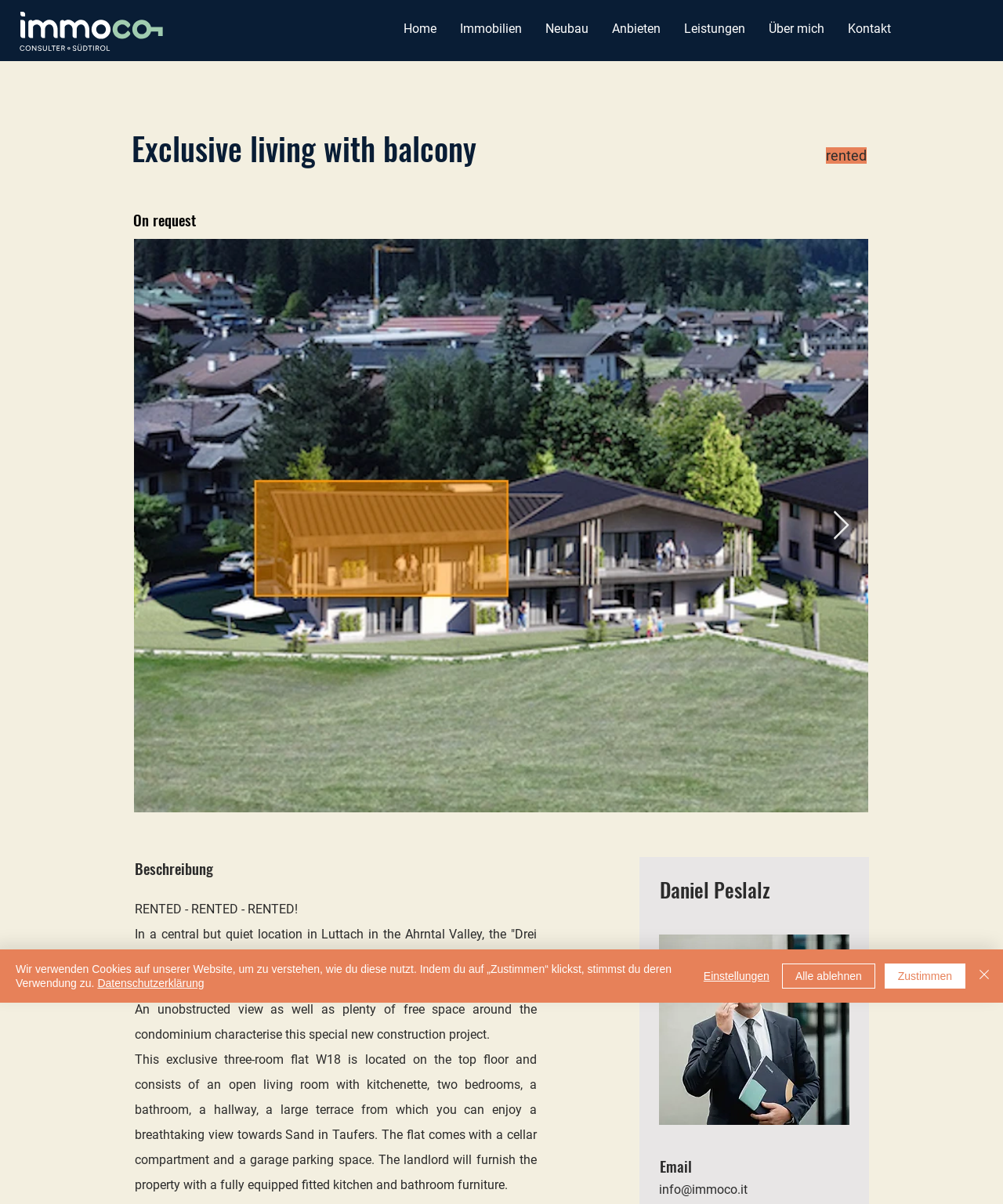Given the element description, predict the bounding box coordinates in the format (top-left x, top-left y, bottom-right x, bottom-right y). Make sure all values are between 0 and 1. Here is the element description: Alle ablehnen

[0.78, 0.8, 0.872, 0.821]